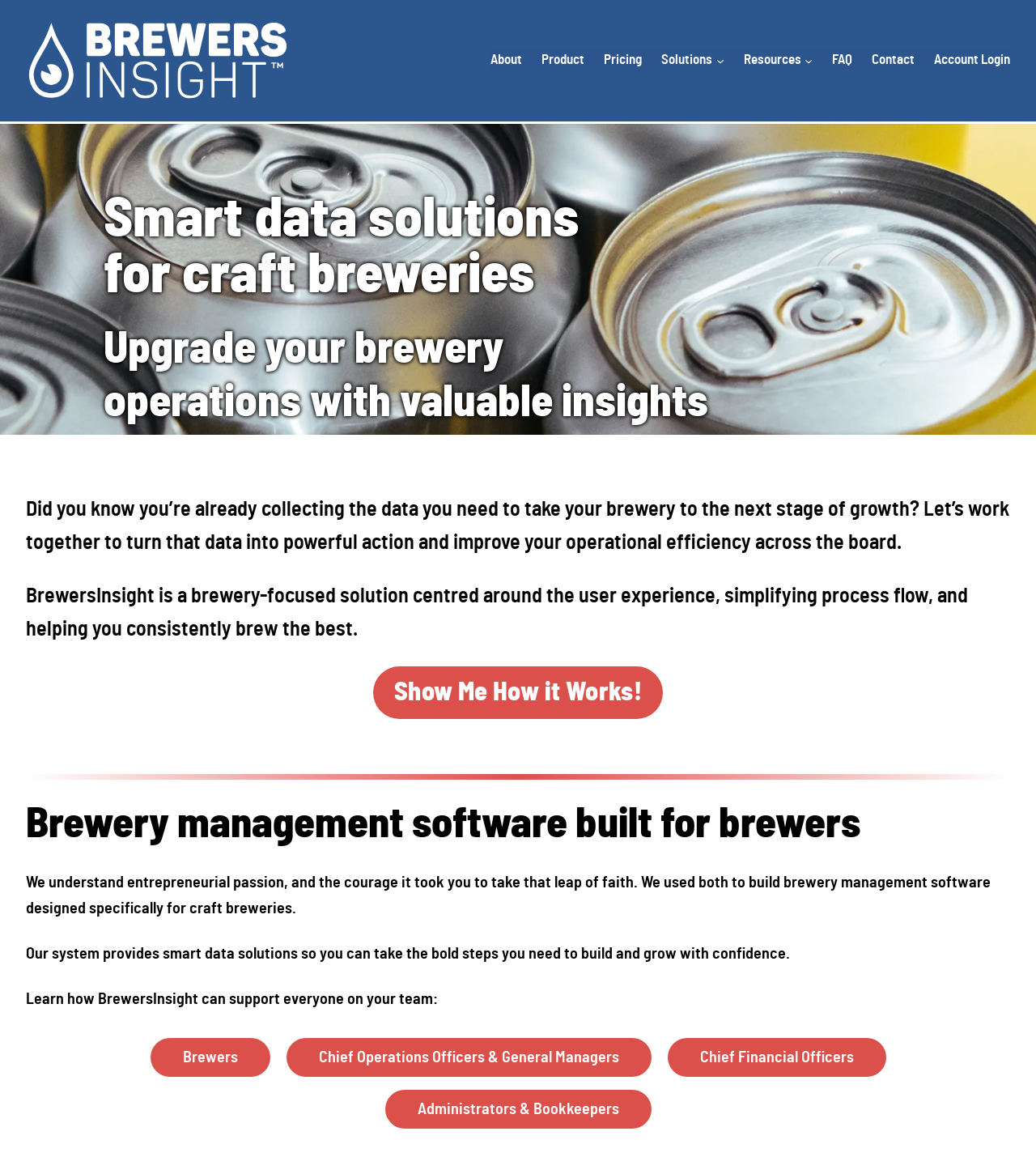Determine the bounding box coordinates of the clickable region to execute the instruction: "Learn how BrewersInsight can support brewers". The coordinates should be four float numbers between 0 and 1, denoted as [left, top, right, bottom].

[0.176, 0.889, 0.229, 0.911]